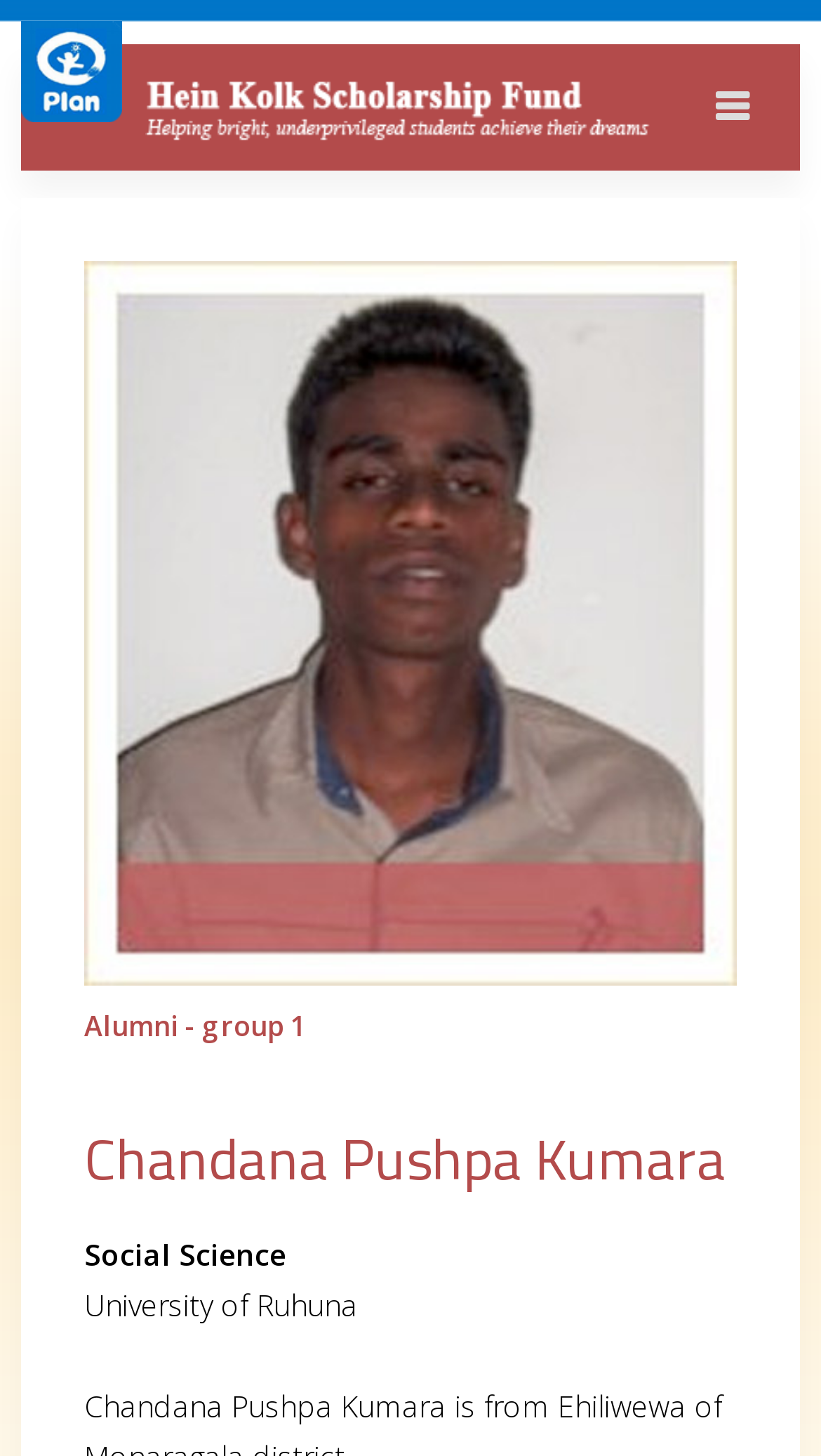What university is Chandana Pushpa Kumara affiliated with?
Based on the screenshot, give a detailed explanation to answer the question.

After examining the webpage, I found a StaticText element 'University of Ruhuna' below the heading element 'Chandana Pushpa Kumara'. This implies that Chandana Pushpa Kumara is affiliated with the University of Ruhuna.